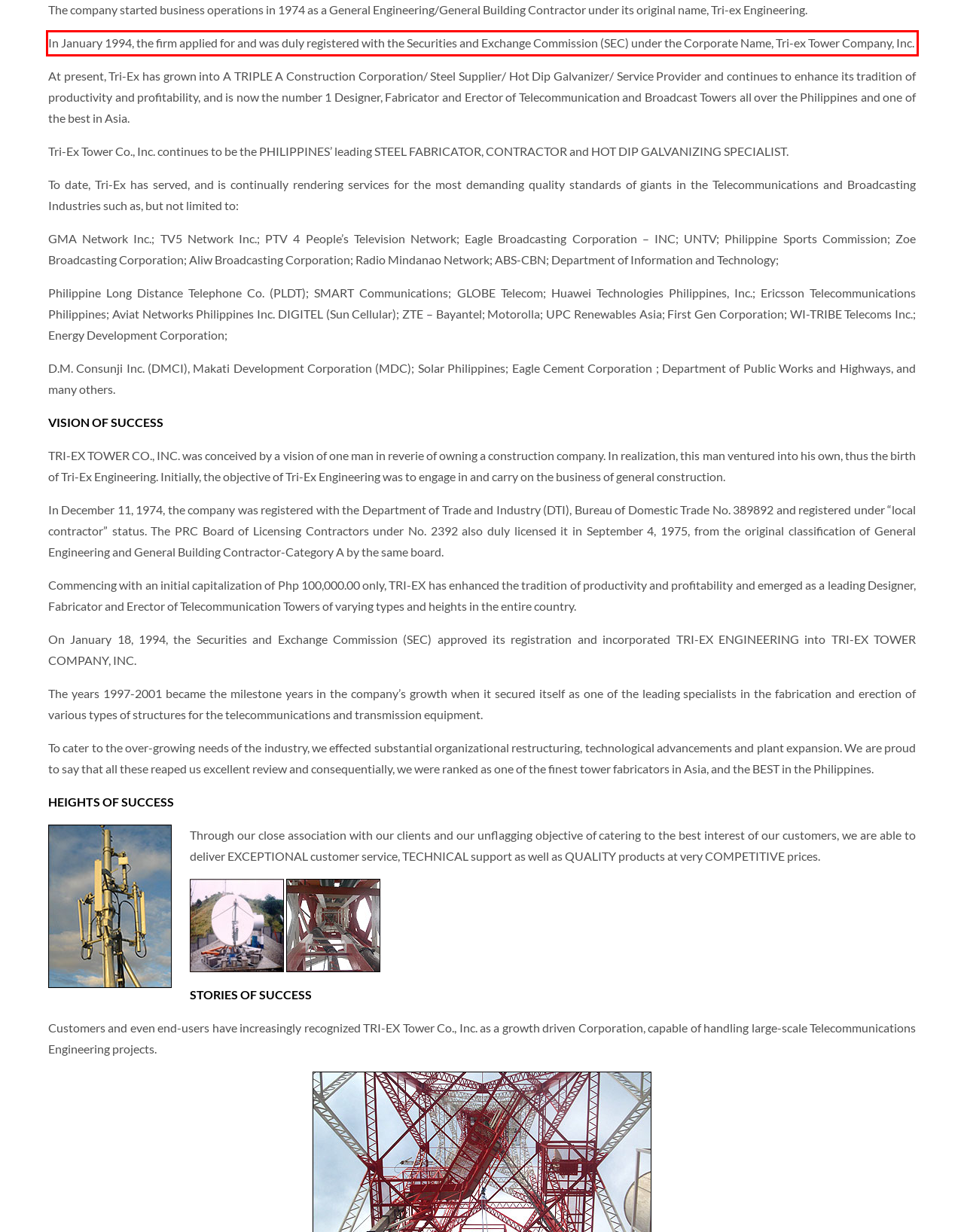Locate the red bounding box in the provided webpage screenshot and use OCR to determine the text content inside it.

In January 1994, the firm applied for and was duly registered with the Securities and Exchange Commission (SEC) under the Corporate Name, Tri-ex Tower Company, Inc.